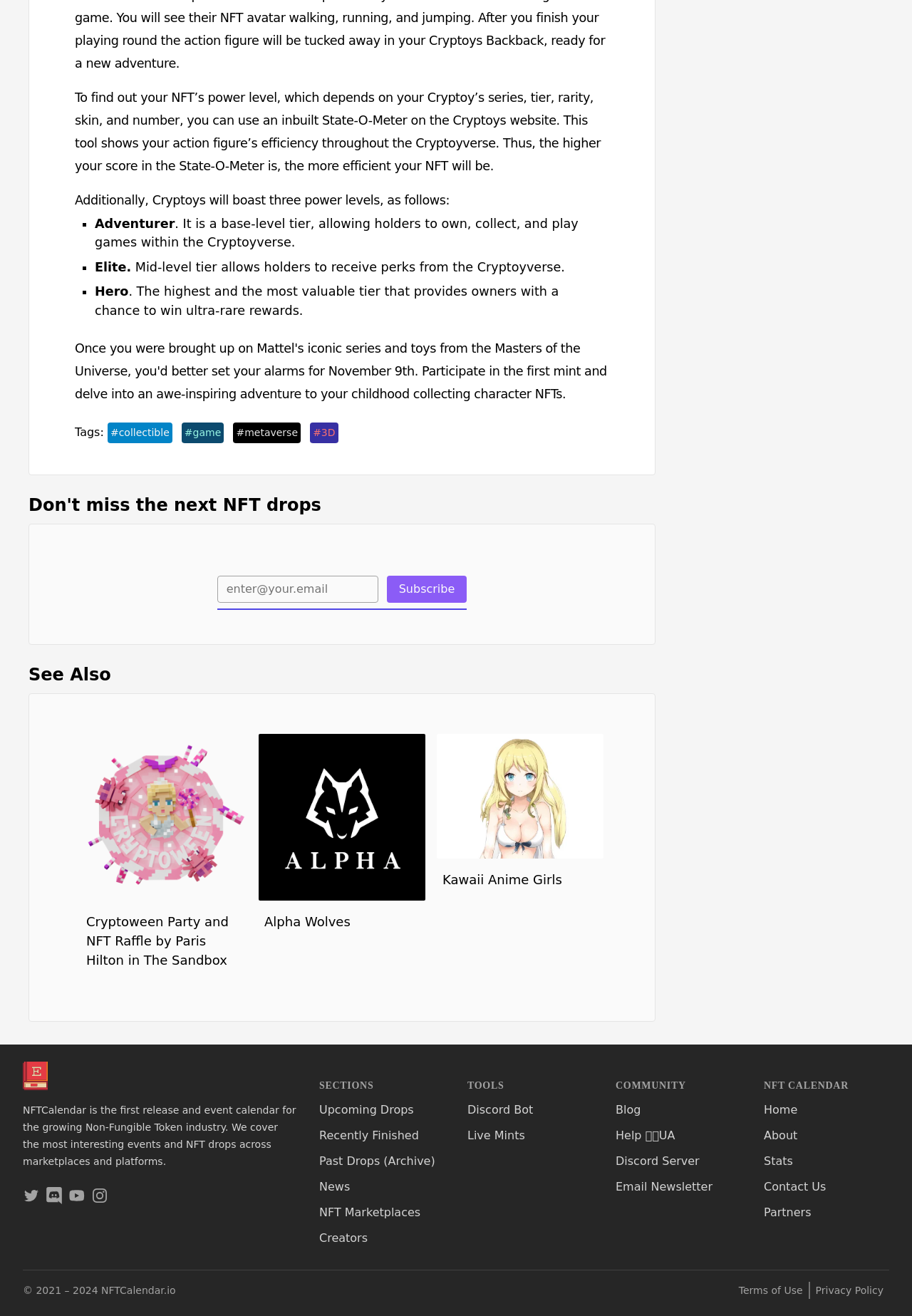Please give the bounding box coordinates of the area that should be clicked to fulfill the following instruction: "Go to the Twitter page". The coordinates should be in the format of four float numbers from 0 to 1, i.e., [left, top, right, bottom].

[0.025, 0.902, 0.044, 0.915]